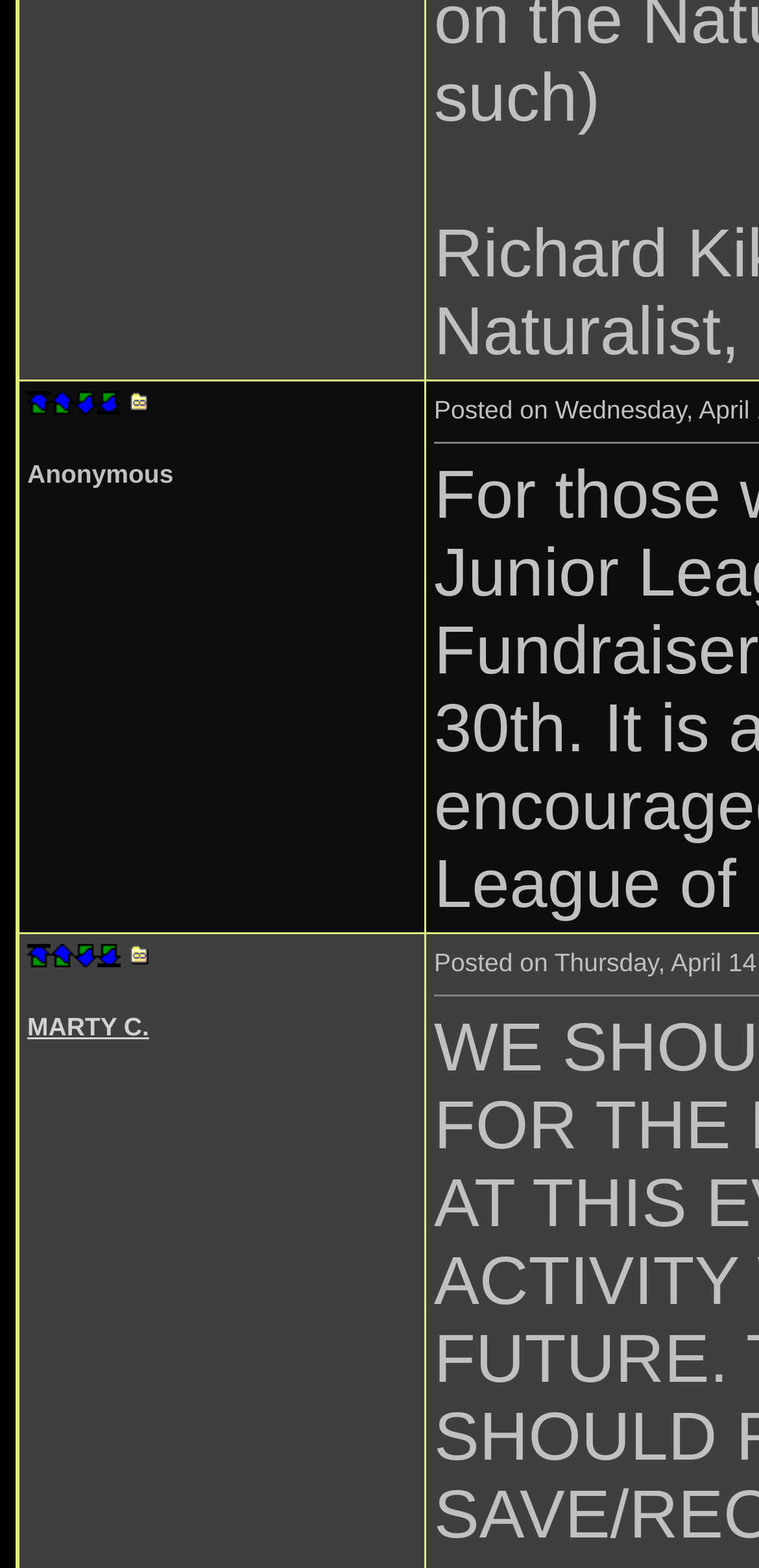Identify the bounding box for the UI element specified in this description: "parent_node: MARTY C.". The coordinates must be four float numbers between 0 and 1, formatted as [left, top, right, bottom].

[0.036, 0.601, 0.067, 0.622]